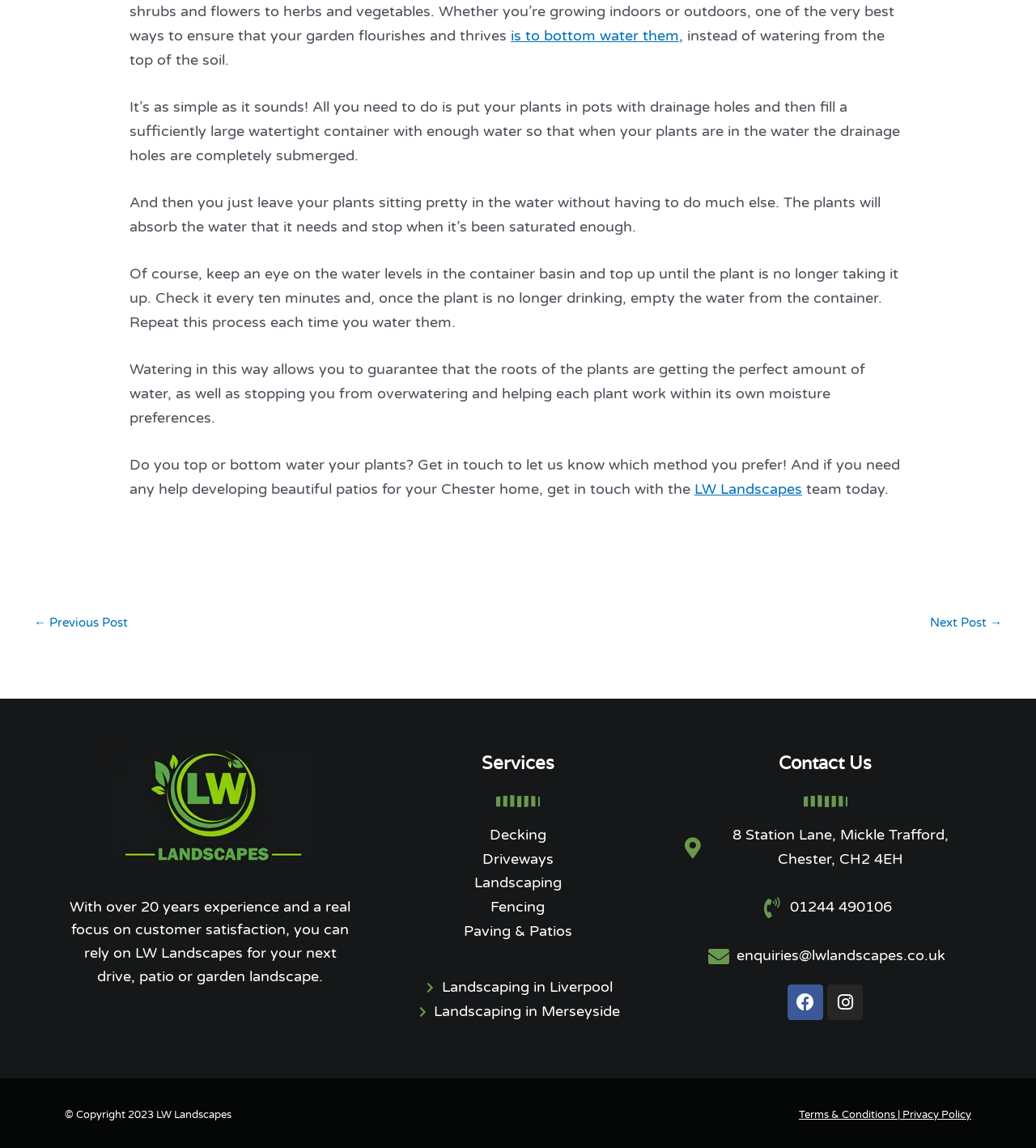Locate the bounding box coordinates of the item that should be clicked to fulfill the instruction: "Contact us via phone".

[0.656, 0.78, 0.937, 0.801]